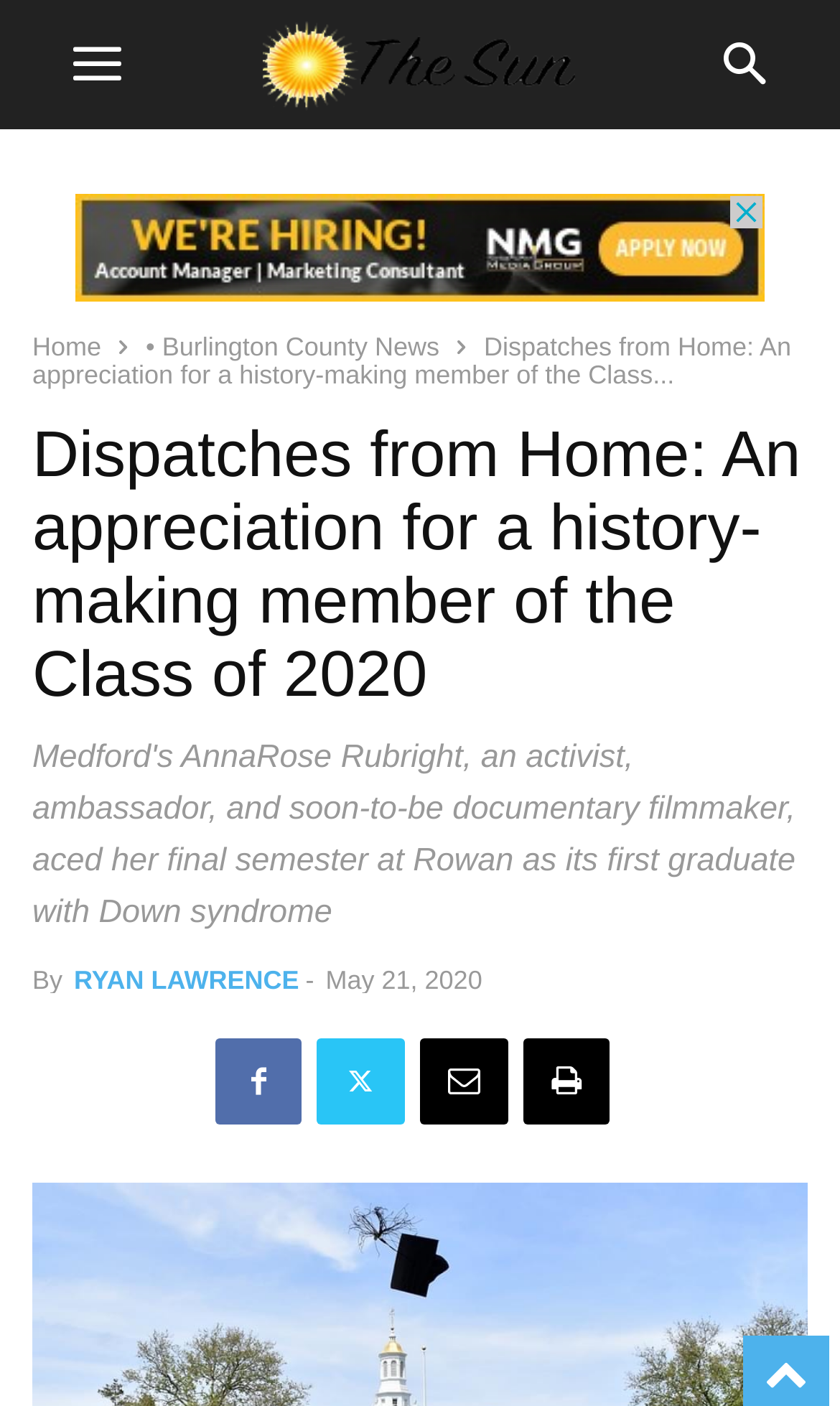Determine the bounding box coordinates of the element that should be clicked to execute the following command: "toggle mobile menu".

[0.038, 0.0, 0.192, 0.092]